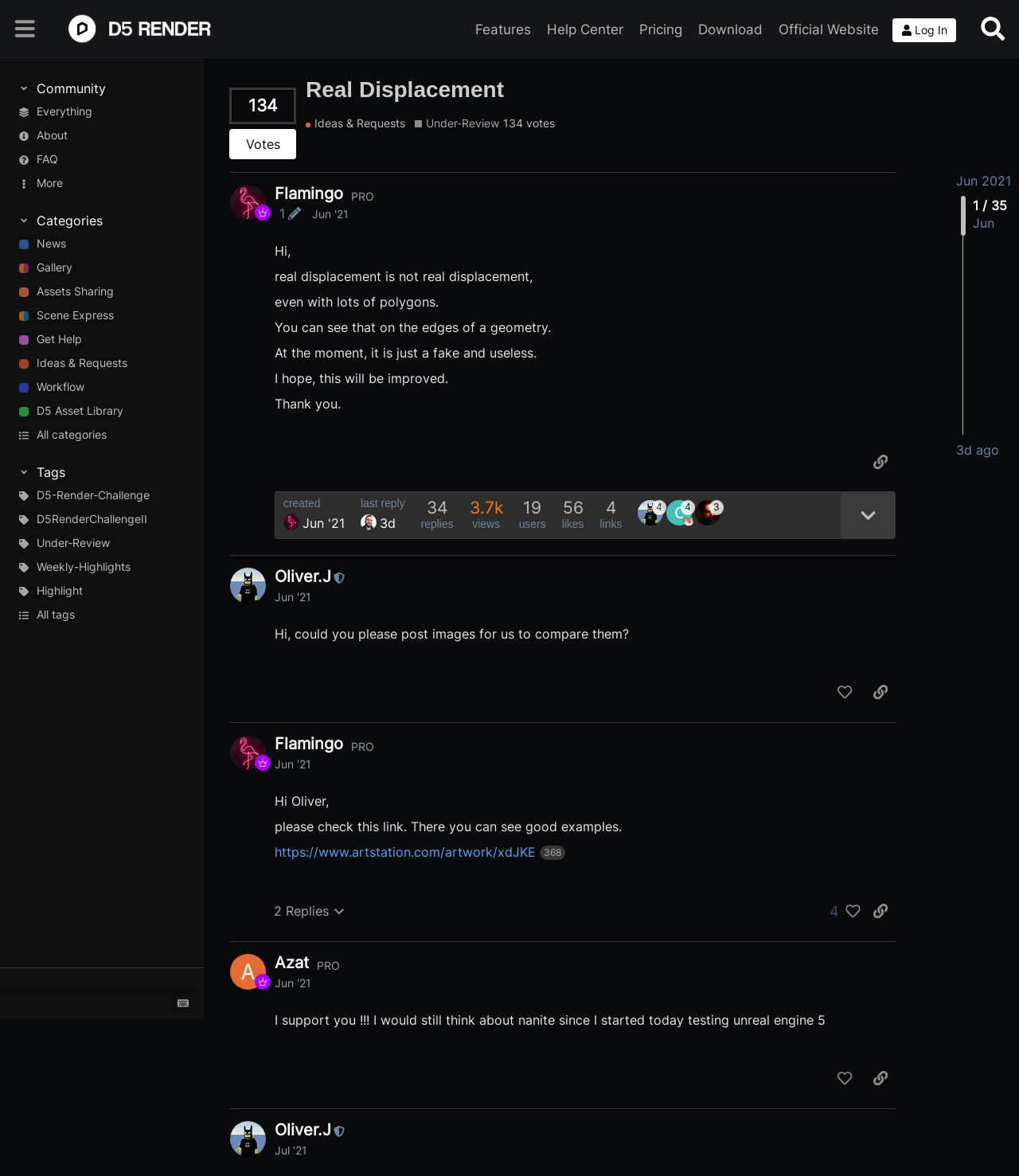Identify the bounding box coordinates of the clickable region to carry out the given instruction: "Share the post".

[0.849, 0.381, 0.879, 0.404]